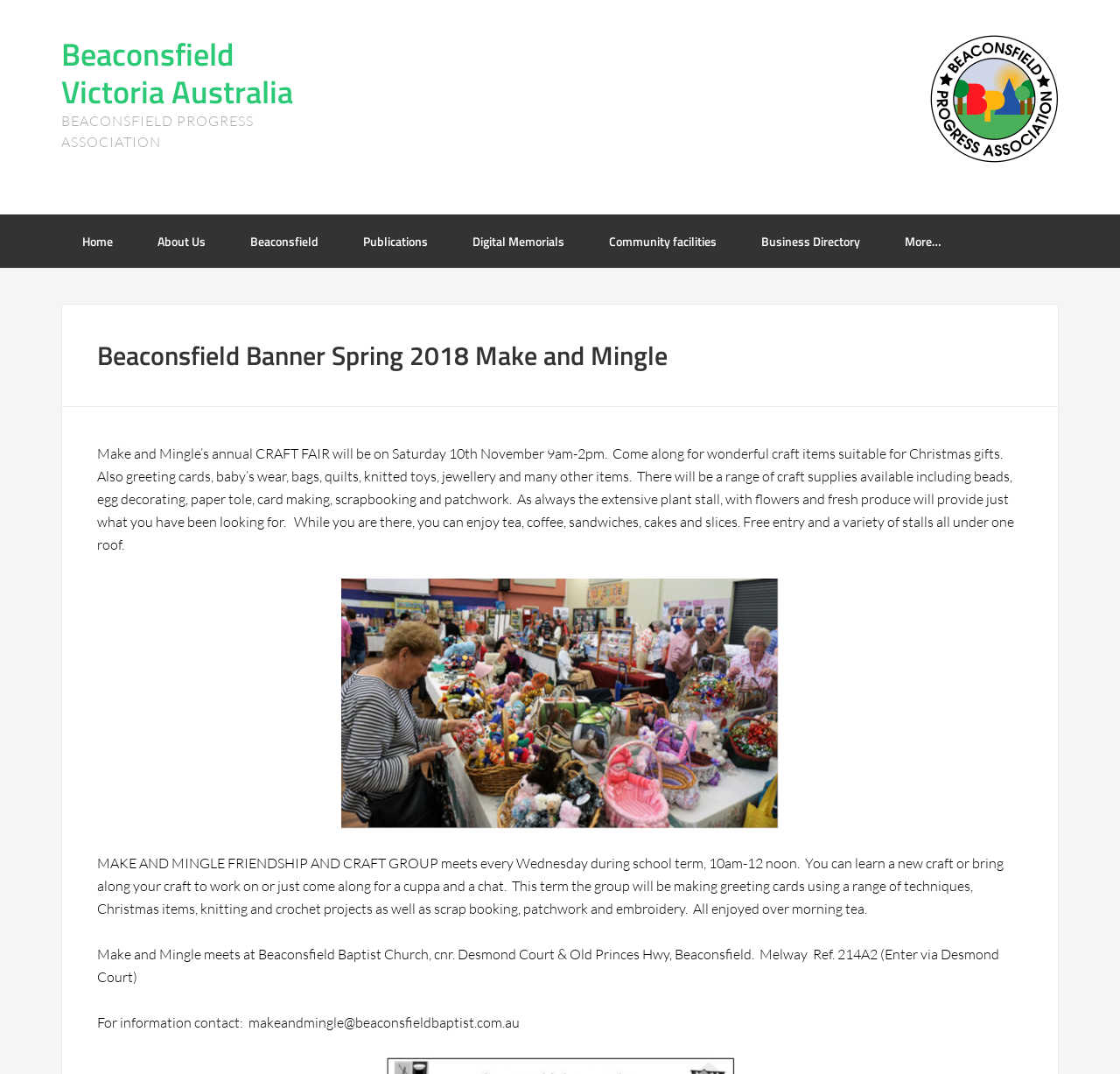What is the purpose of the Make and Mingle group?
Answer the question with detailed information derived from the image.

I found the answer by reading the static text element that describes the Make and Mingle group, which mentions that it is a friendship and craft group that meets every Wednesday during school term.